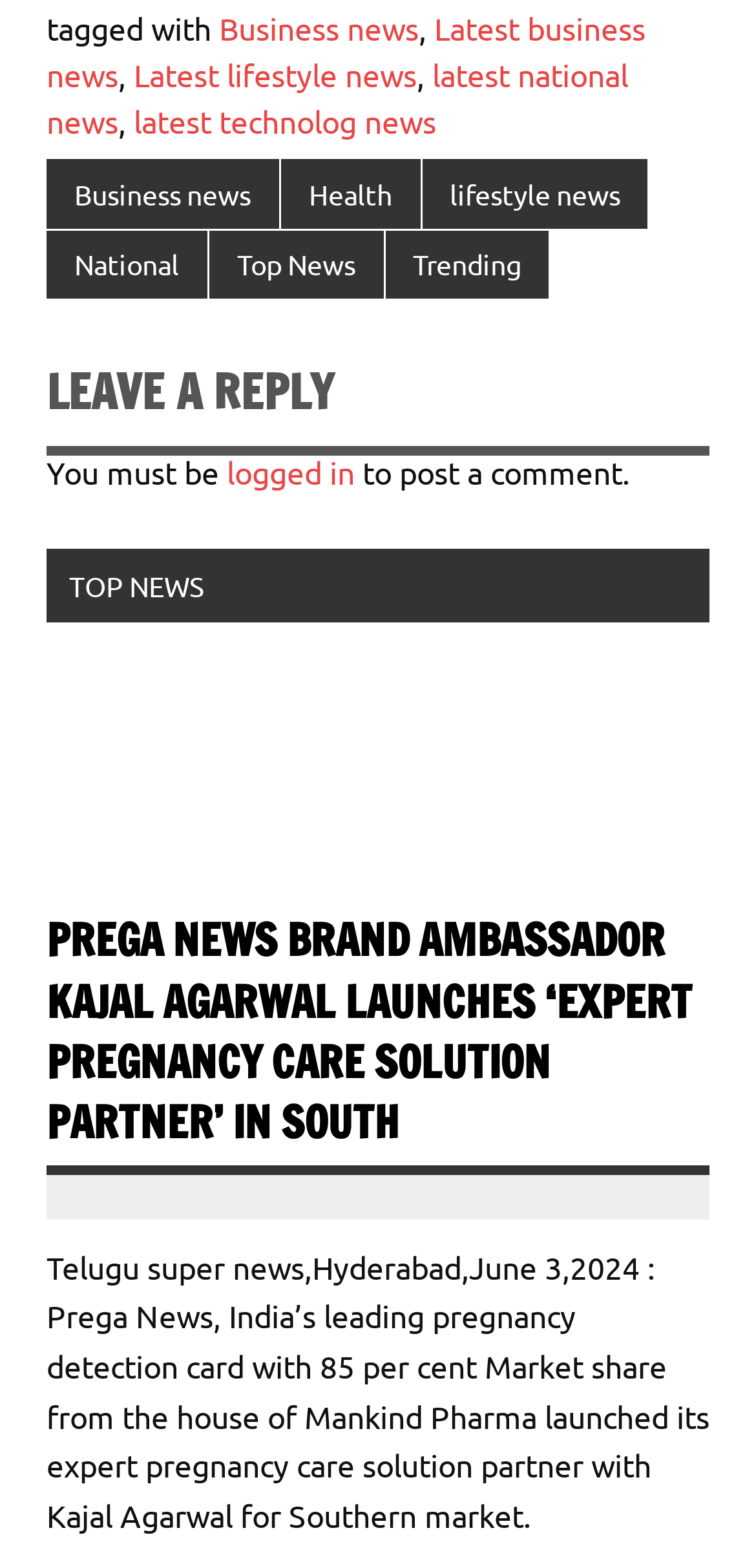Specify the bounding box coordinates of the area to click in order to follow the given instruction: "Leave a reply."

[0.062, 0.222, 0.938, 0.291]